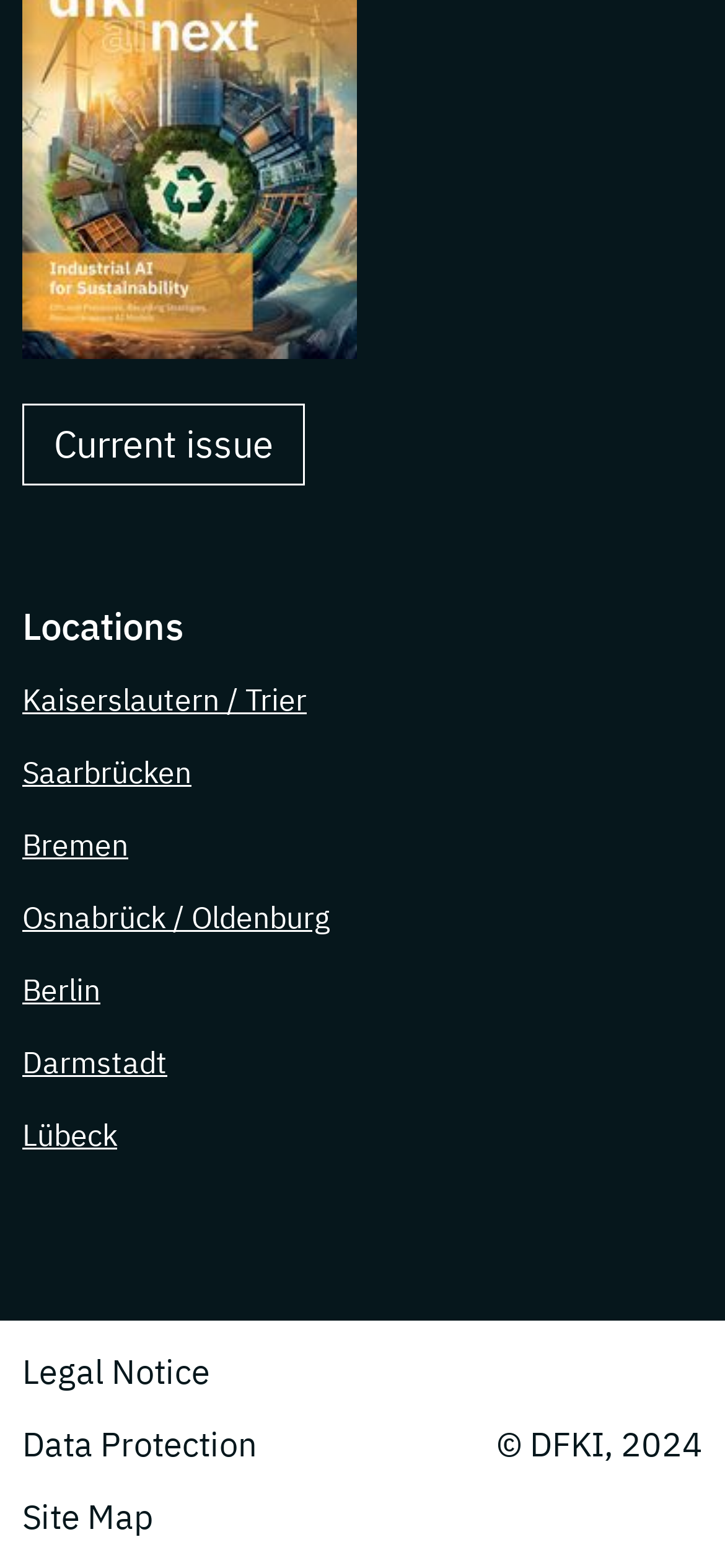Given the description of the UI element: "Berlin", predict the bounding box coordinates in the form of [left, top, right, bottom], with each value being a float between 0 and 1.

[0.031, 0.62, 0.138, 0.643]